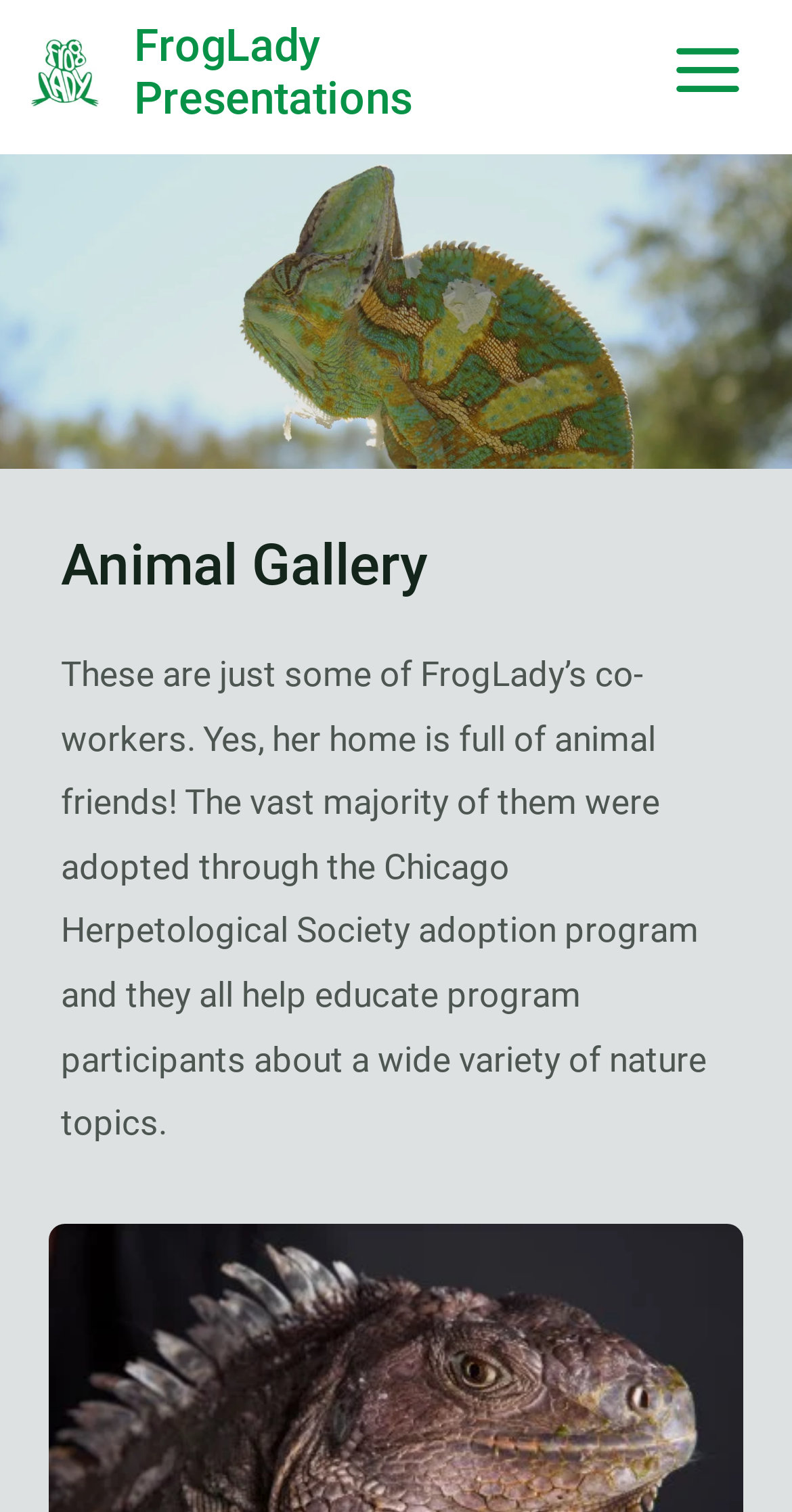What is the main topic of the webpage?
Refer to the screenshot and respond with a concise word or phrase.

Animal Gallery